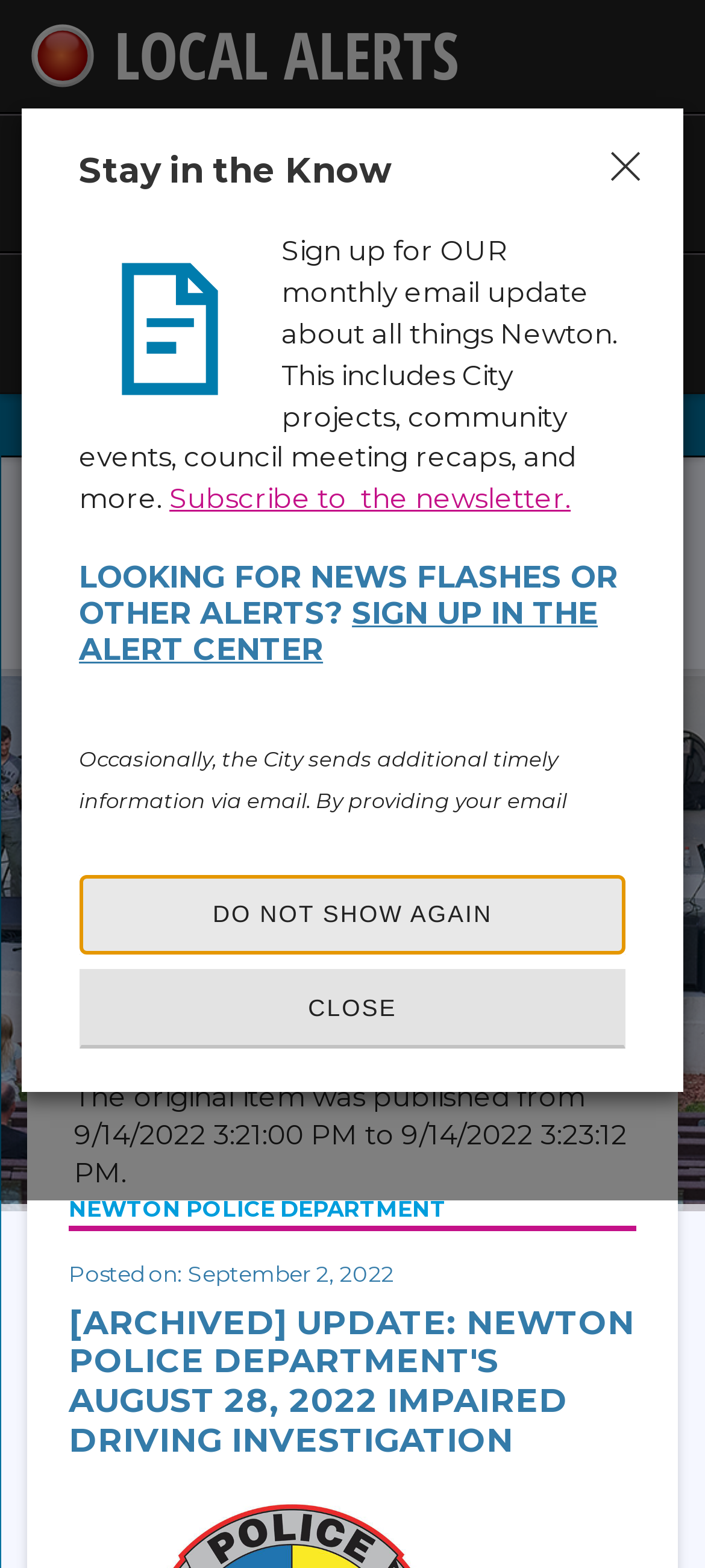Please determine the bounding box coordinates for the UI element described here. Use the format (top-left x, top-left y, bottom-right x, bottom-right y) with values bounded between 0 and 1: Website Sign In

[0.685, 0.251, 1.0, 0.291]